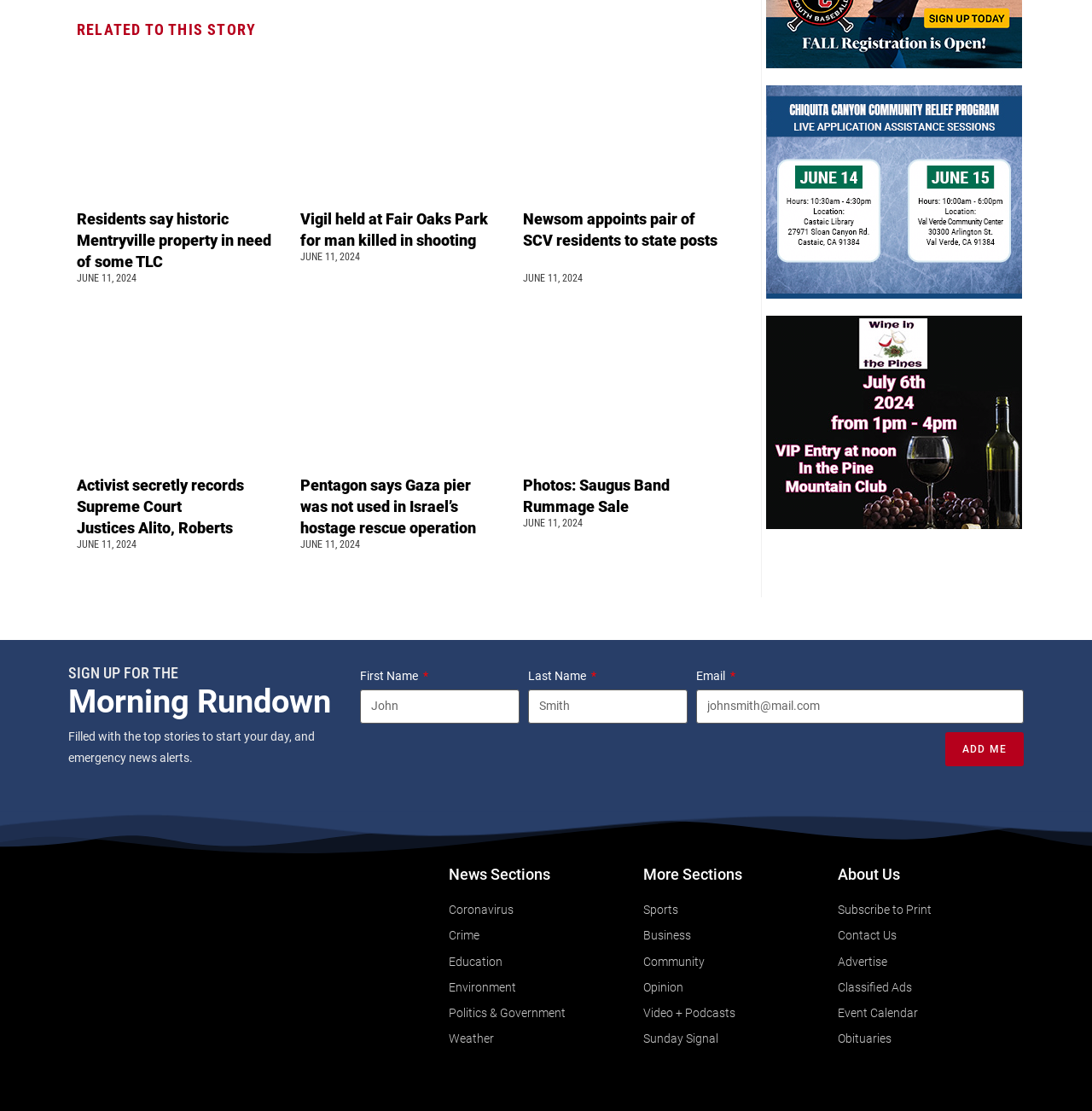Please find the bounding box coordinates of the section that needs to be clicked to achieve this instruction: "Click the 'Residents say historic Mentryville property in need of some TLC' link".

[0.07, 0.189, 0.248, 0.244]